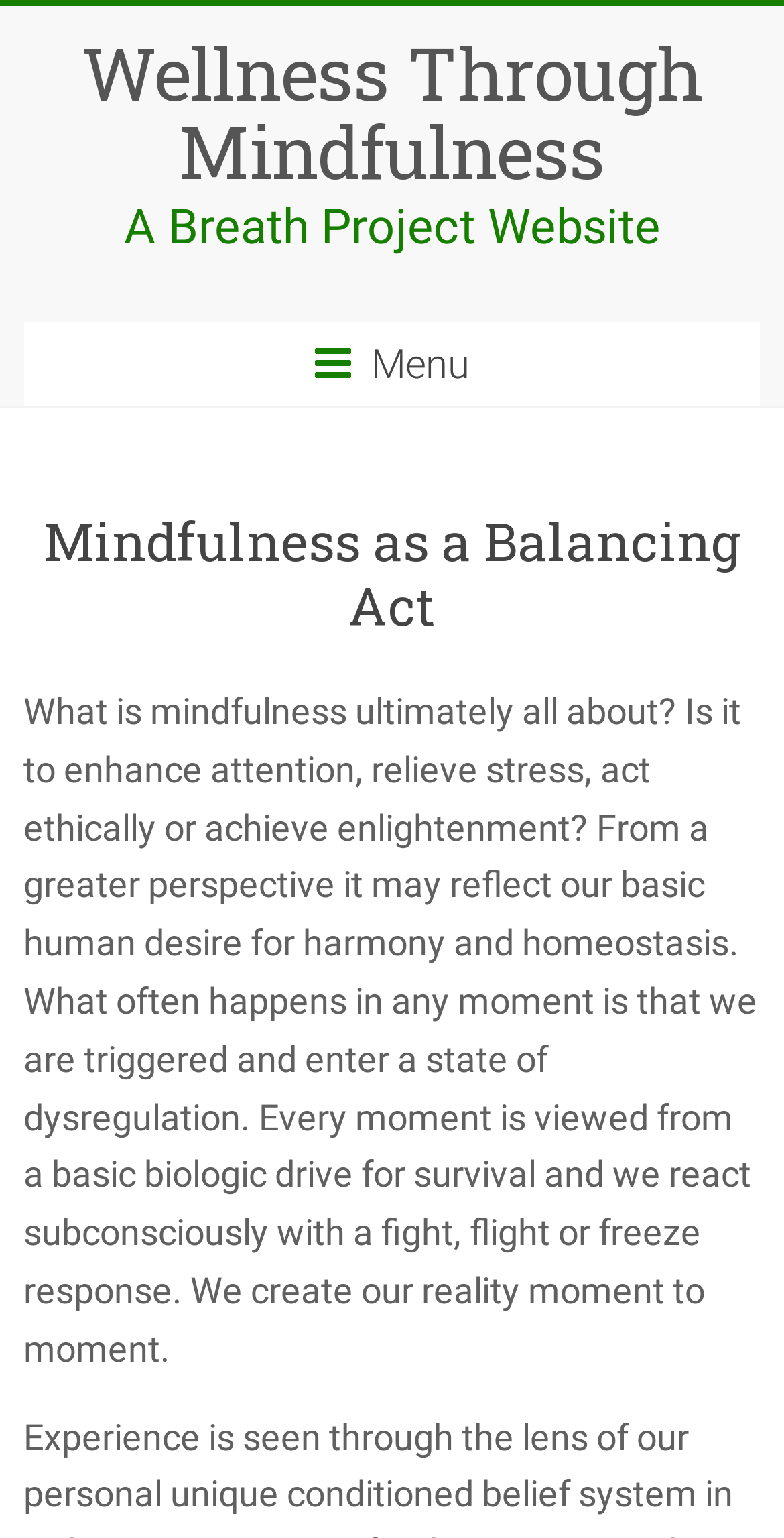What is the main topic of this webpage?
Answer with a single word or phrase by referring to the visual content.

Mindfulness